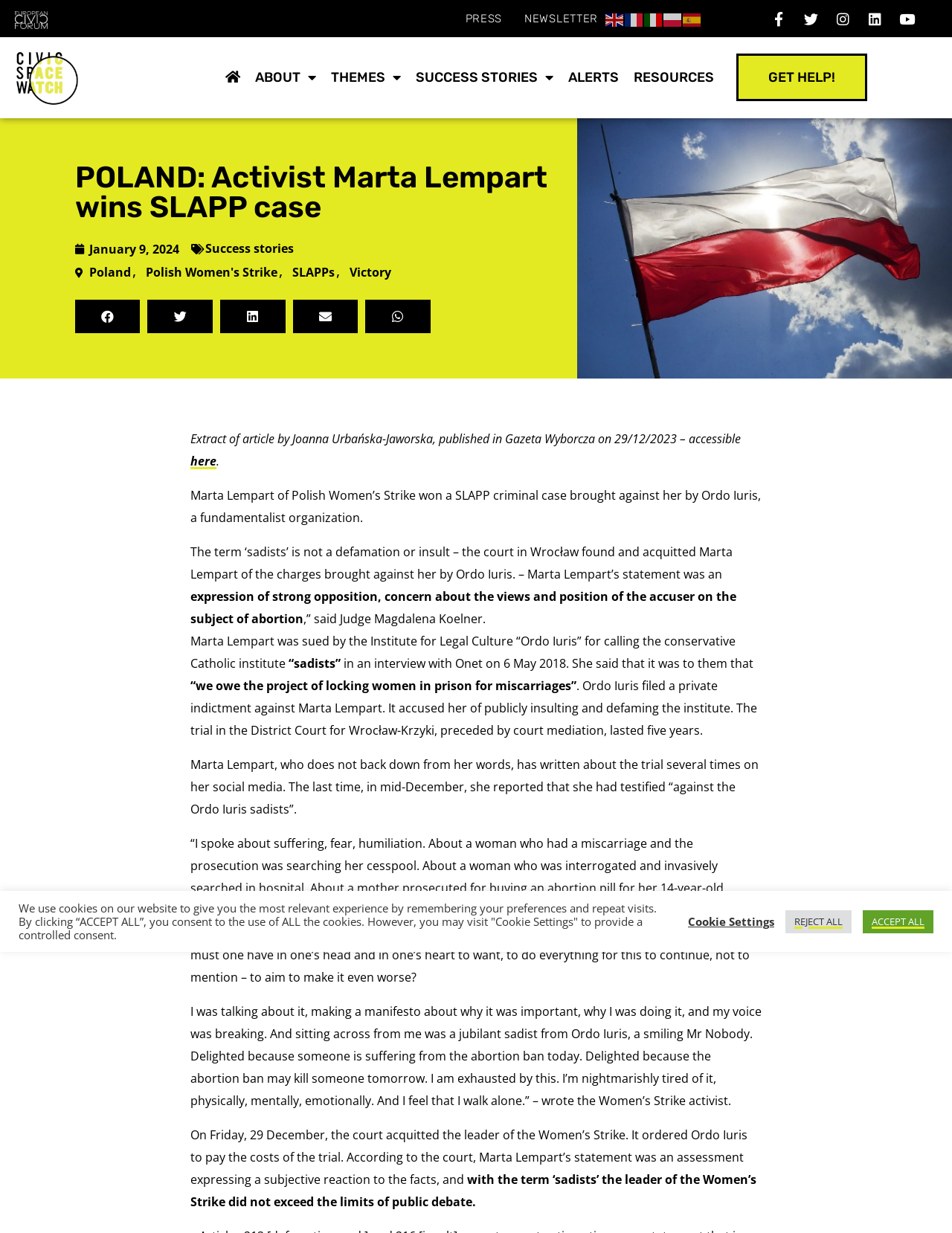Generate the title text from the webpage.

POLAND: Activist Marta Lempart wins SLAPP case